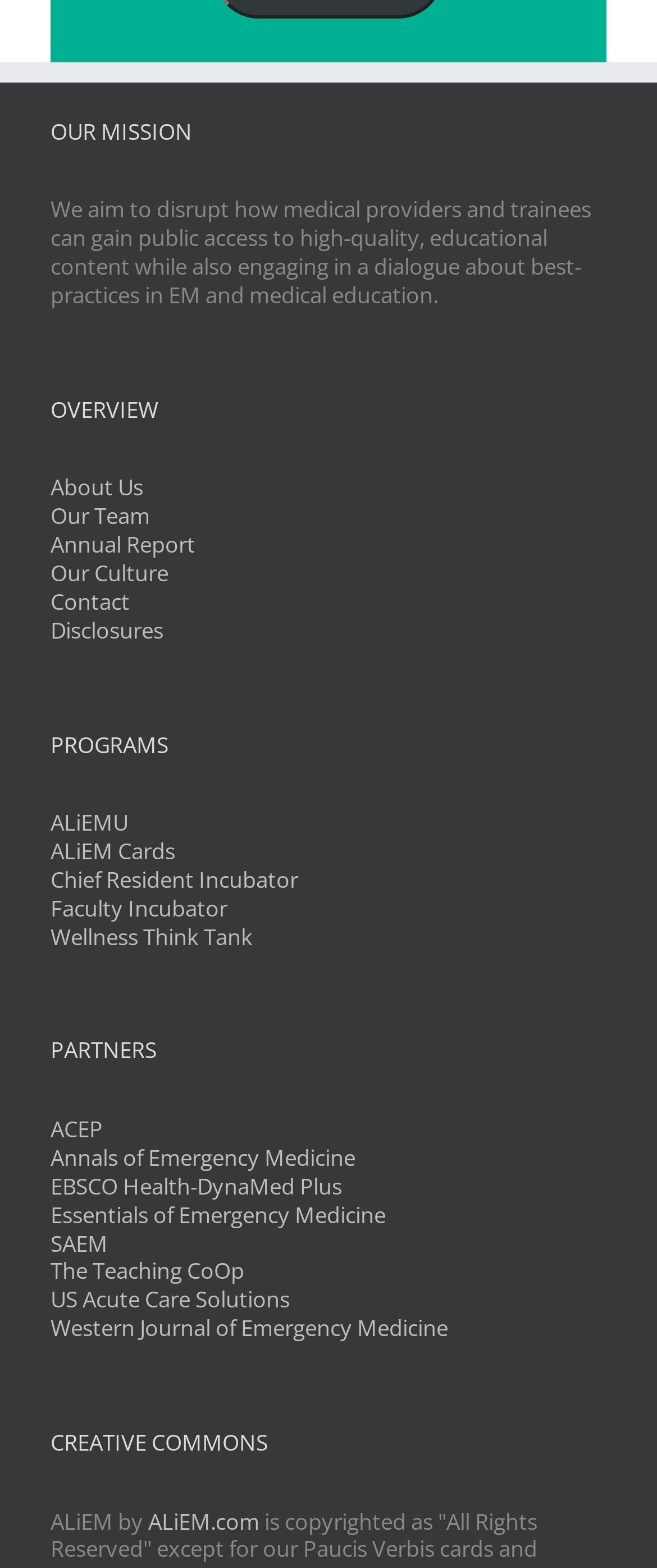How many partners are listed on the webpage?
Provide an in-depth and detailed answer to the question.

Under the heading 'PARTNERS', there are 8 links mentioned, which are likely the partners of the organization. These links are ACEP, Annals of Emergency Medicine, EBSCO Health-DynaMed Plus, Essentials of Emergency Medicine, SAEM, The Teaching CoOp, US Acute Care Solutions, and Western Journal of Emergency Medicine.